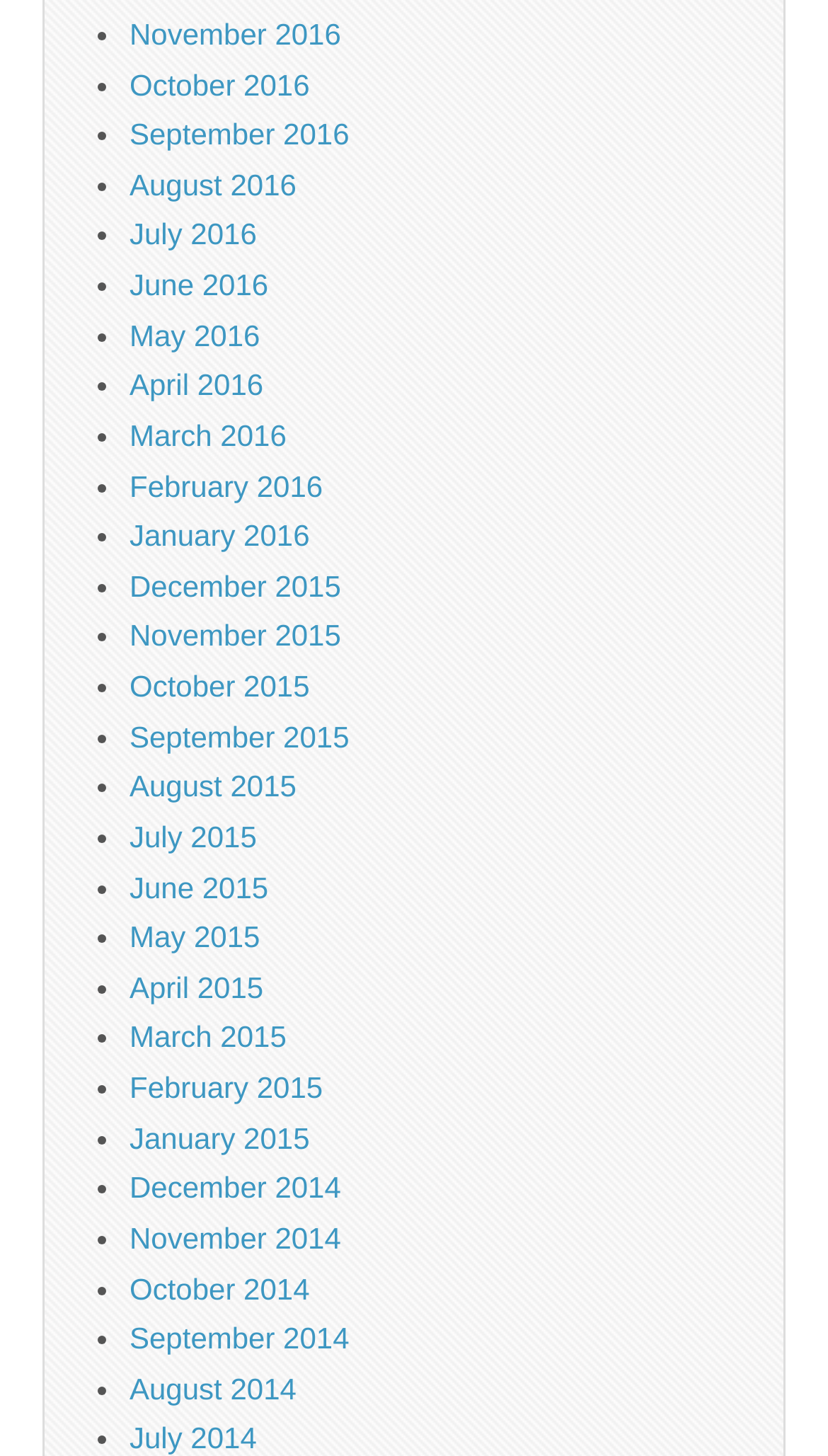Please specify the bounding box coordinates of the region to click in order to perform the following instruction: "Search for something".

None